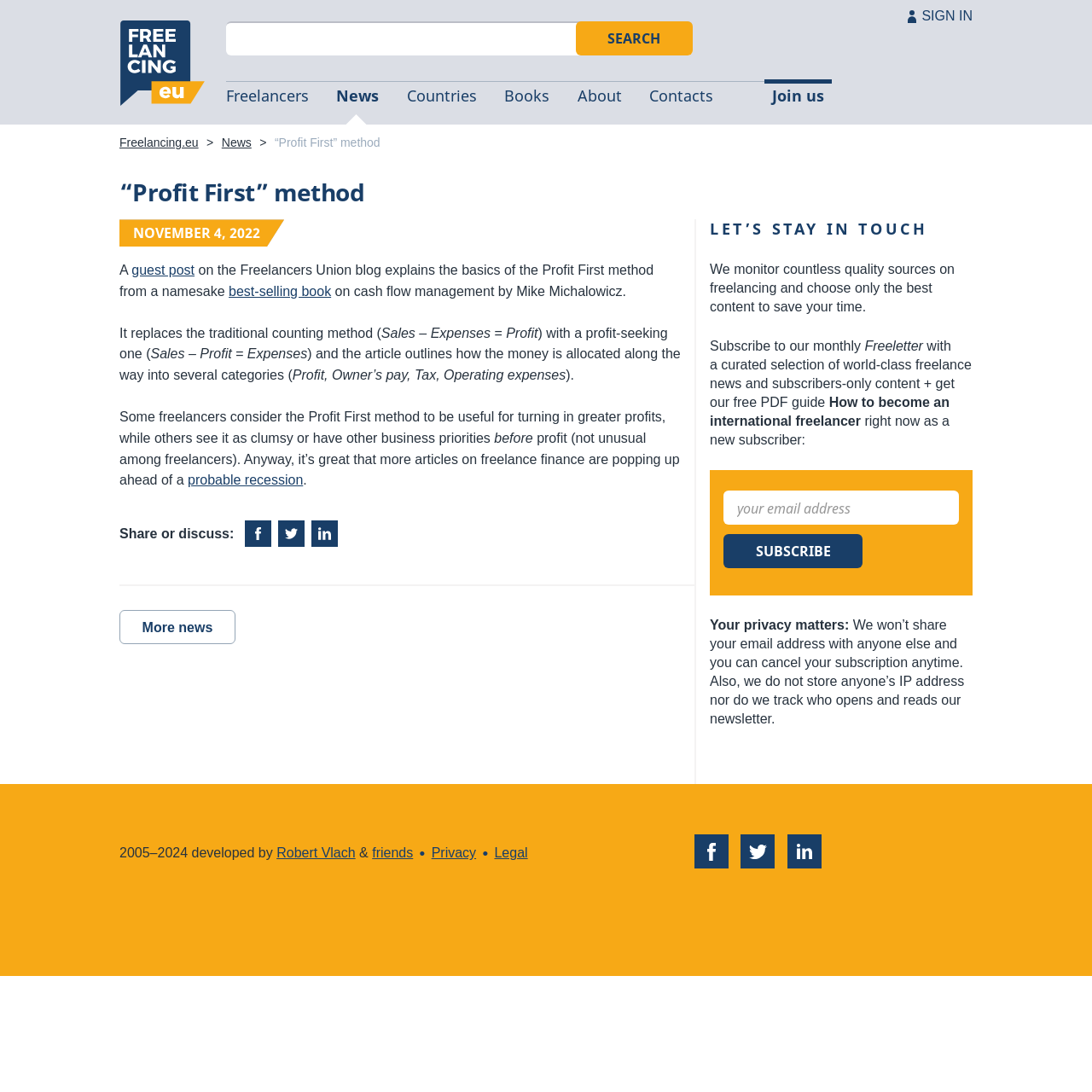Please specify the coordinates of the bounding box for the element that should be clicked to carry out this instruction: "Search for freelancers". The coordinates must be four float numbers between 0 and 1, formatted as [left, top, right, bottom].

[0.527, 0.02, 0.634, 0.051]